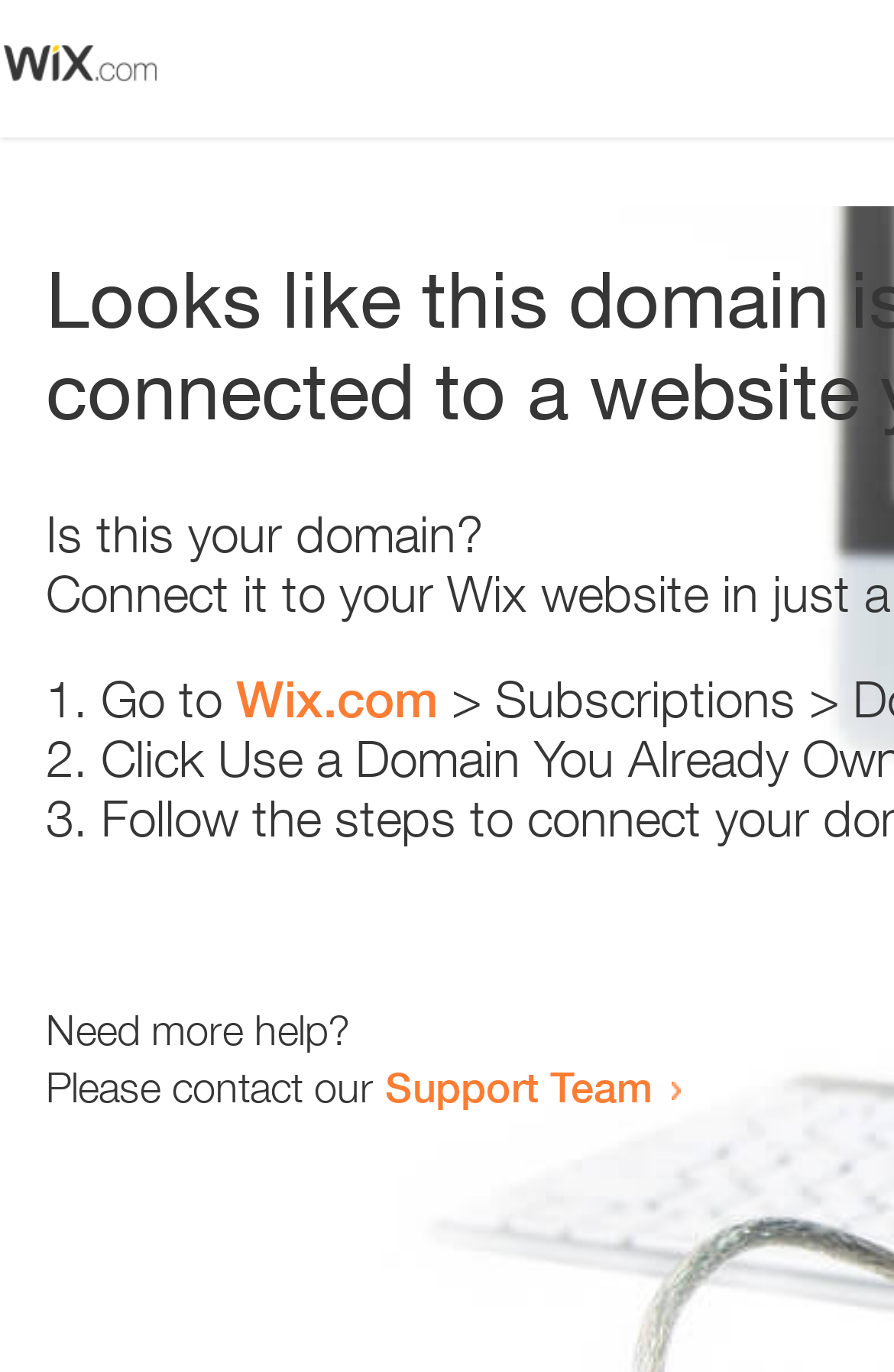Extract the bounding box coordinates for the UI element described as: "Wix.com".

[0.264, 0.488, 0.49, 0.531]